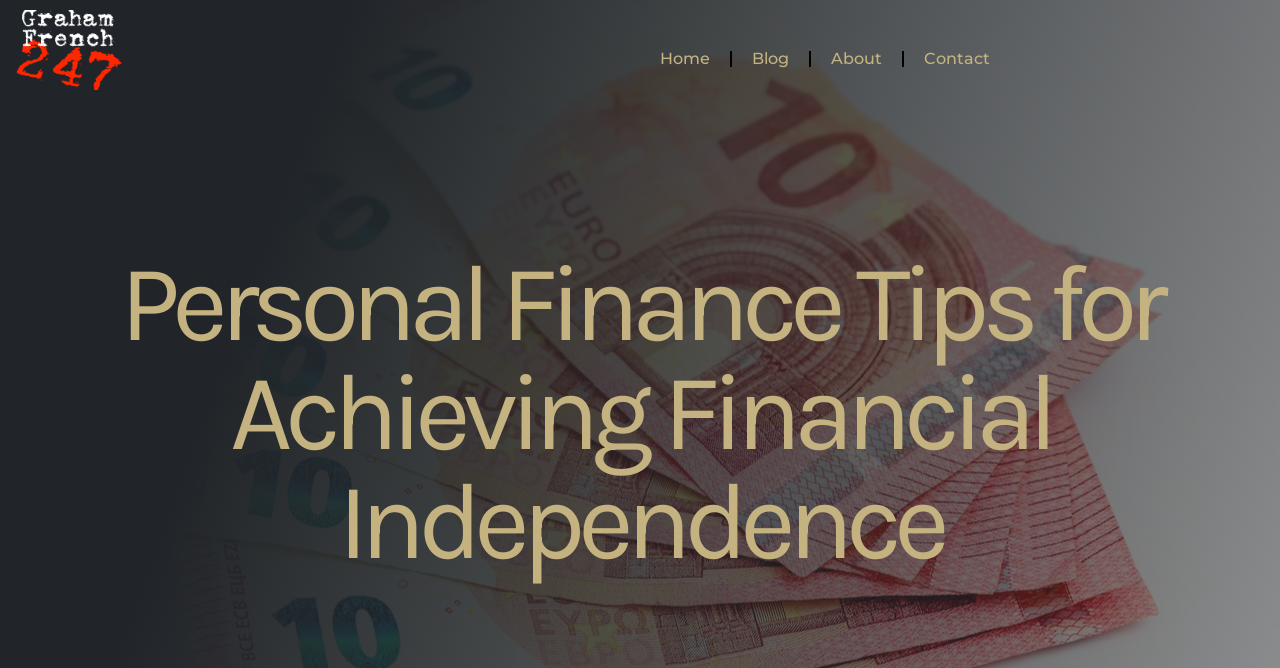Based on the image, provide a detailed response to the question:
What is the purpose of the webpage?

Based on the webpage's structure and content, it appears that the purpose of the webpage is to provide tips and information related to personal finance and achieving financial independence, likely to help users manage their finances effectively.